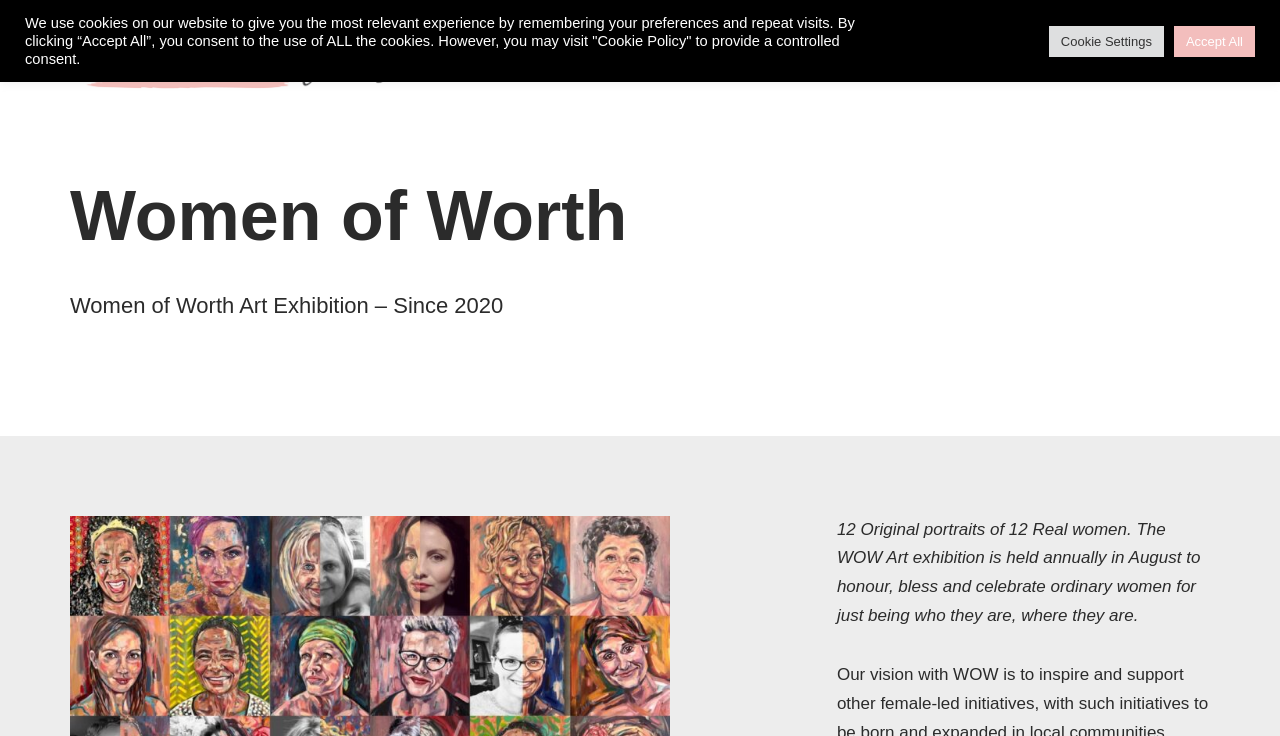Identify and provide the title of the webpage.

Women of Worth